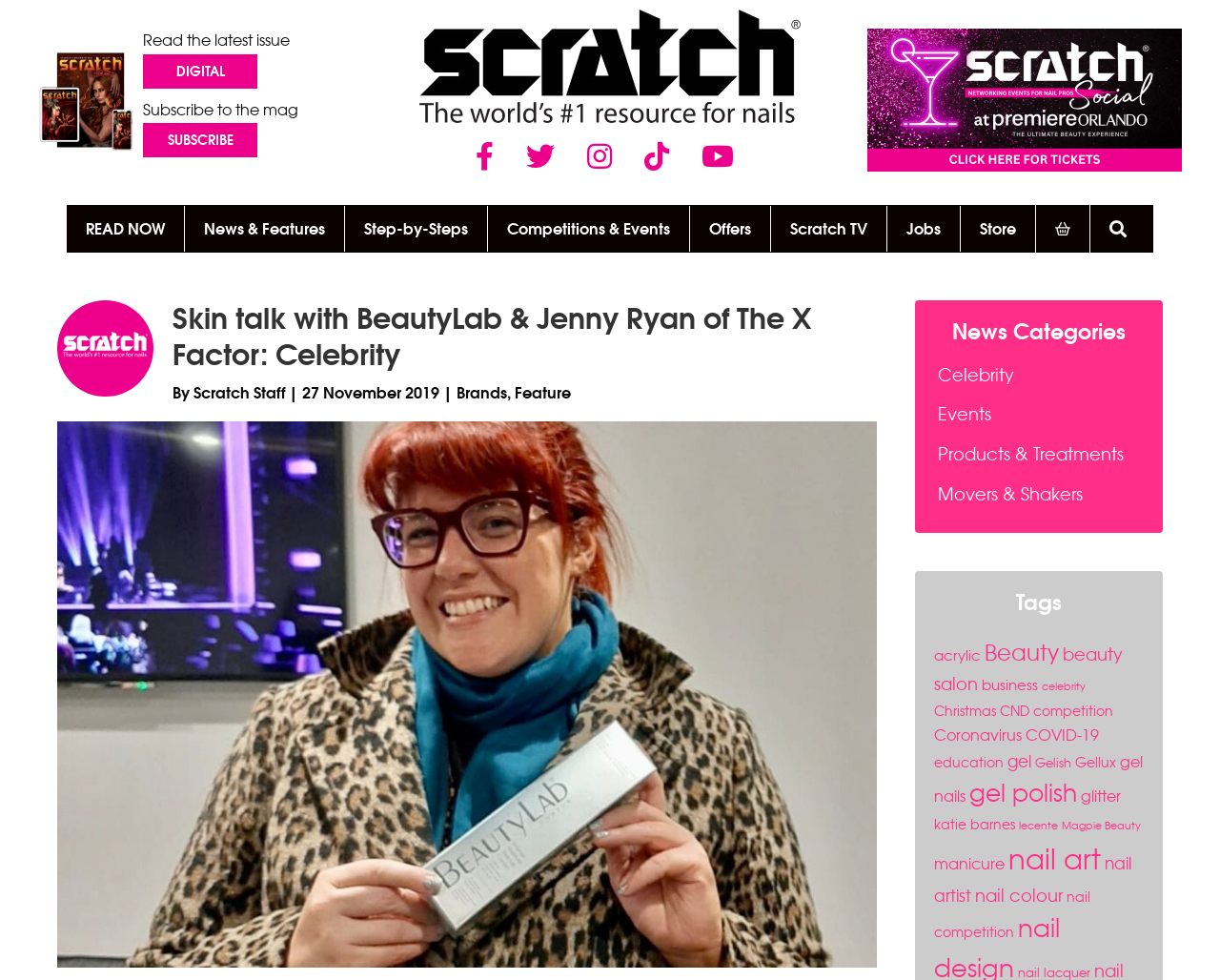Locate the bounding box coordinates of the element you need to click to accomplish the task described by this instruction: "Read news and features".

[0.152, 0.21, 0.282, 0.257]